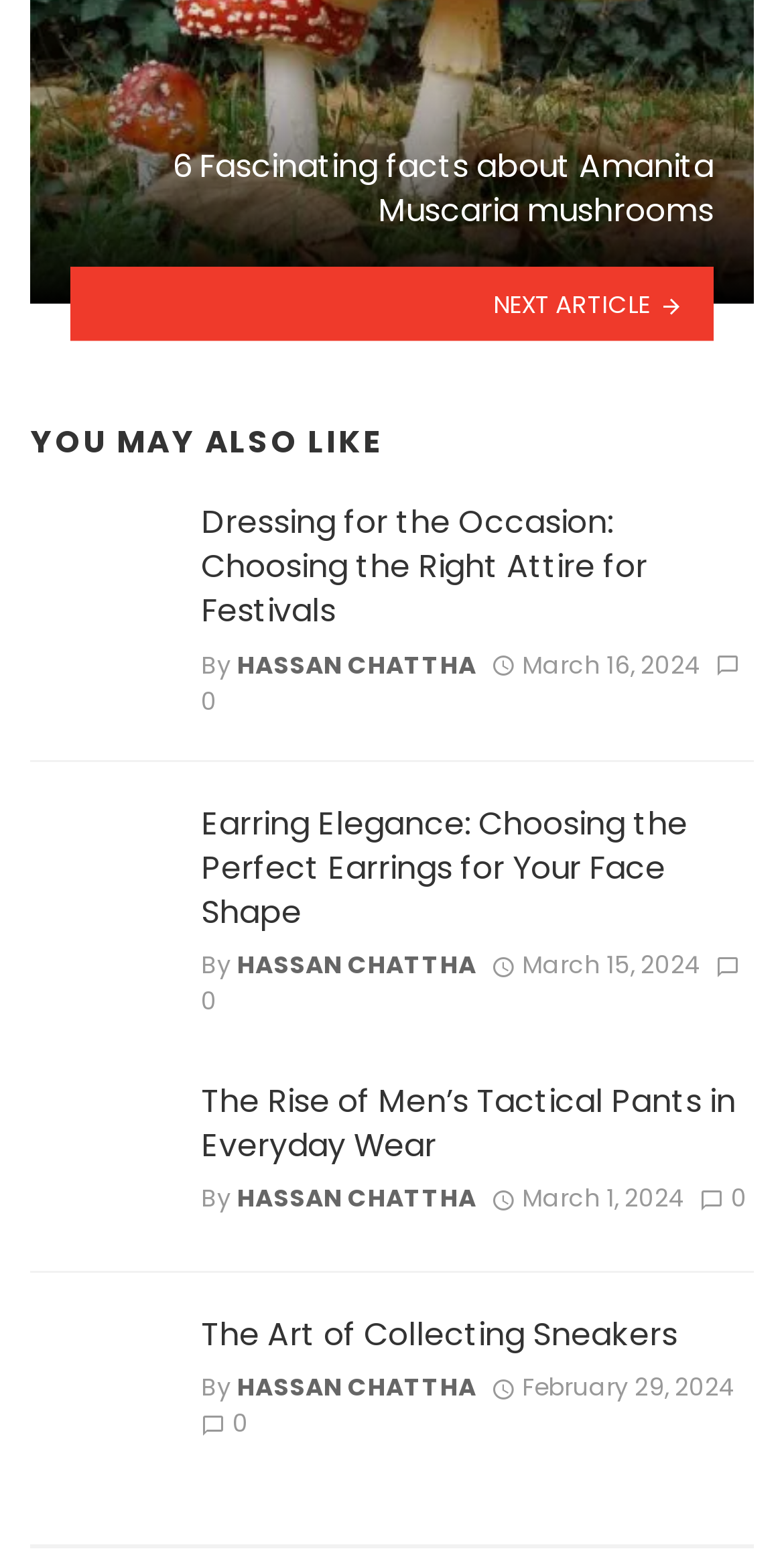What is the title of the first article? Refer to the image and provide a one-word or short phrase answer.

6 Fascinating facts about Amanita Muscaria mushrooms